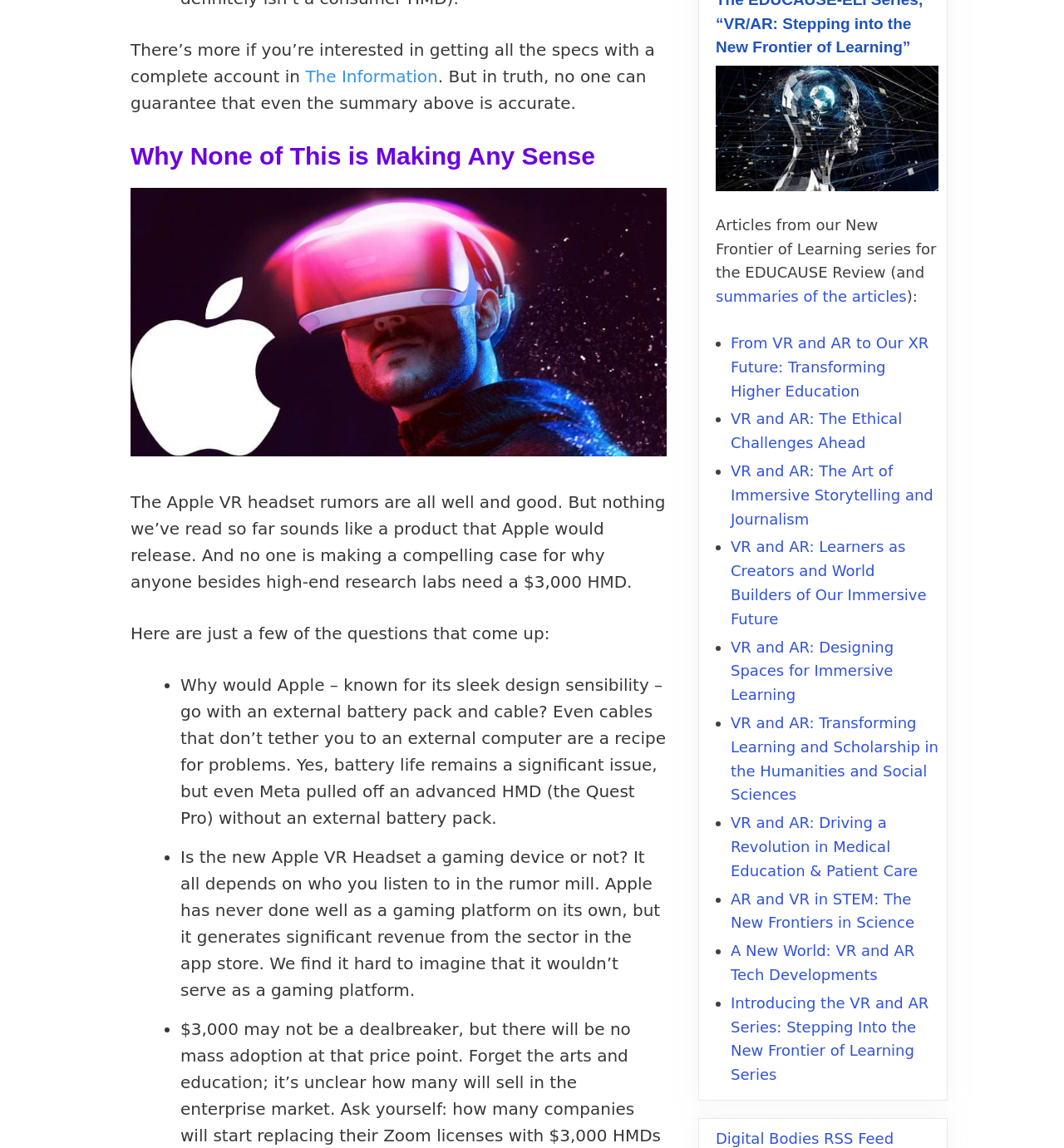What is the design issue with Apple's VR Headset?
Look at the image and respond with a one-word or short phrase answer.

External battery pack and cable